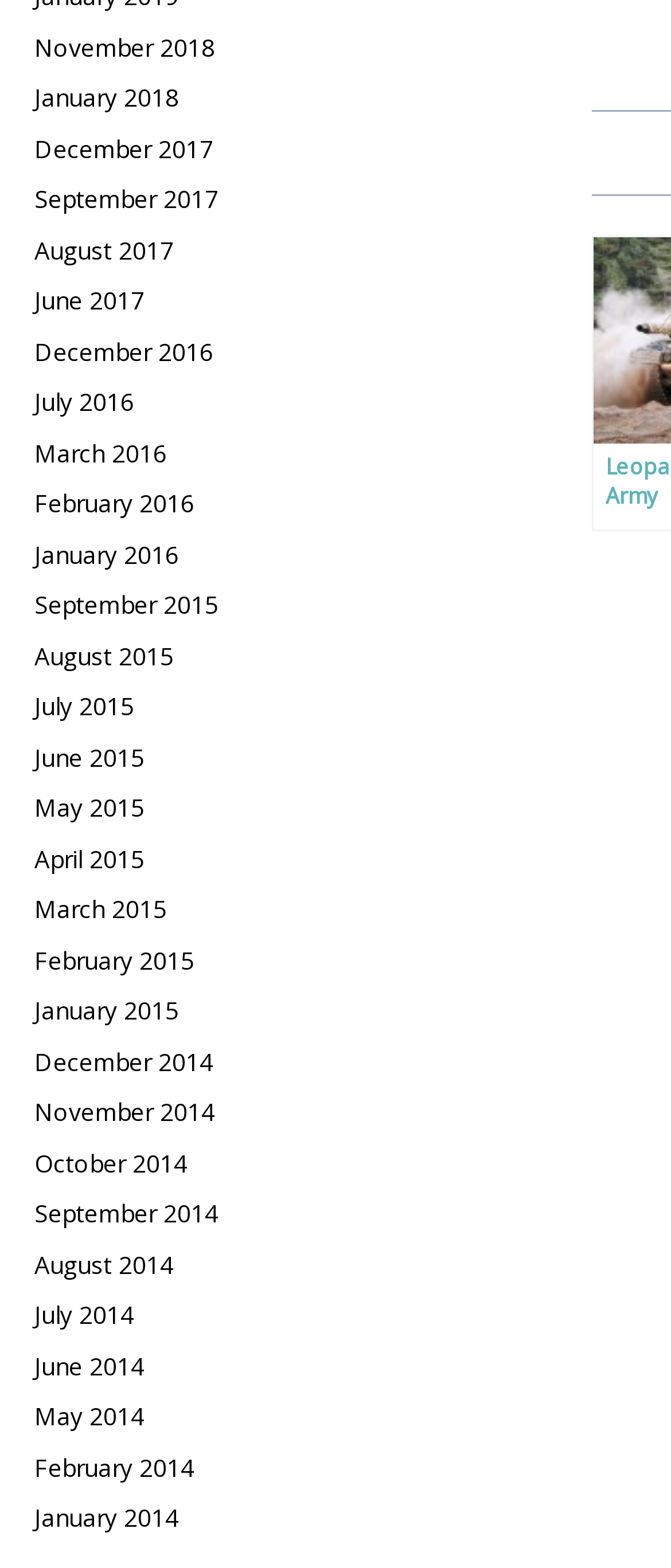Provide a short answer to the following question with just one word or phrase: What is the earliest month available on this webpage?

January 2014